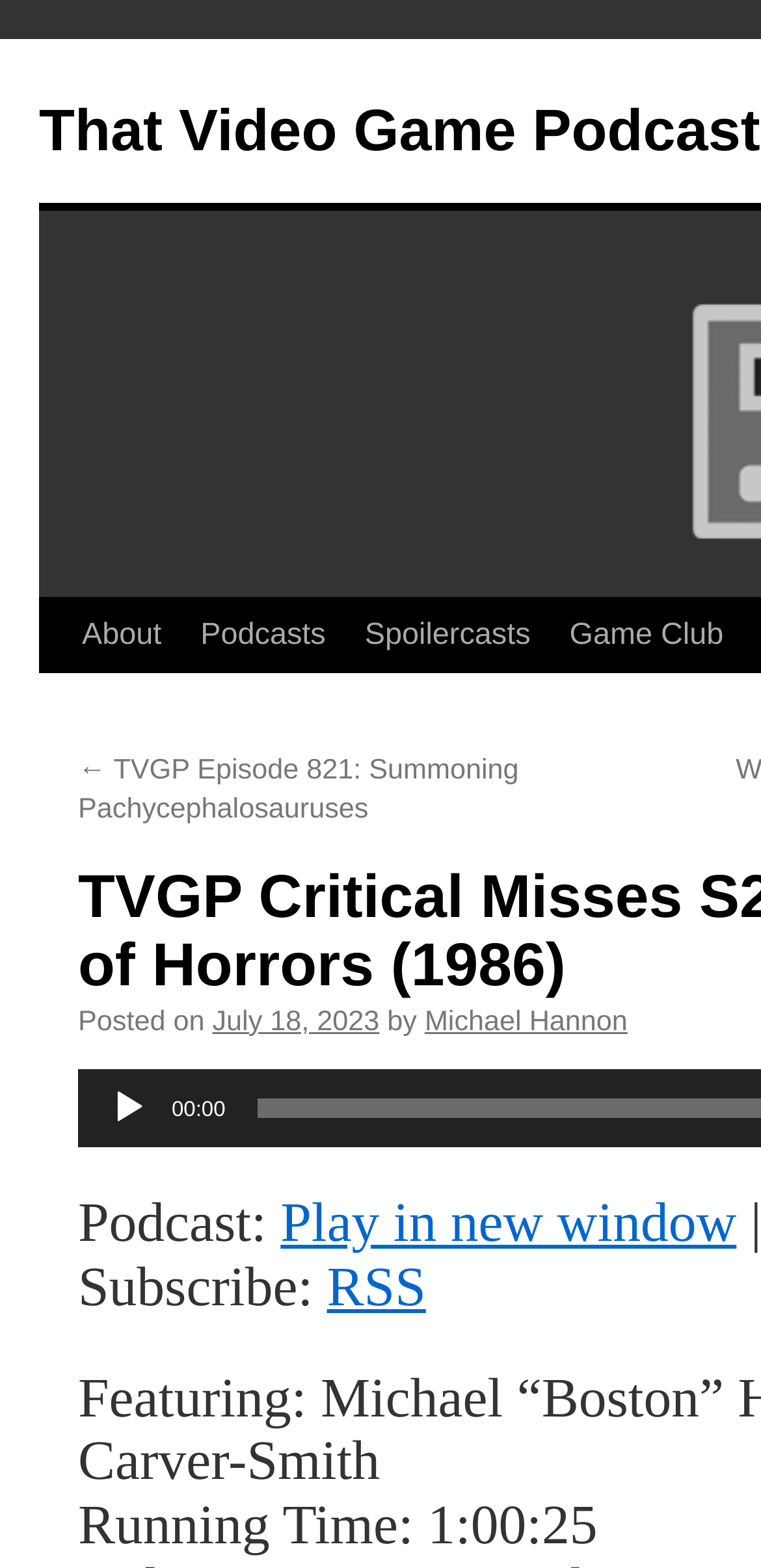Locate the bounding box coordinates of the element that should be clicked to fulfill the instruction: "Open the podcast in a new window".

[0.369, 0.761, 0.968, 0.8]